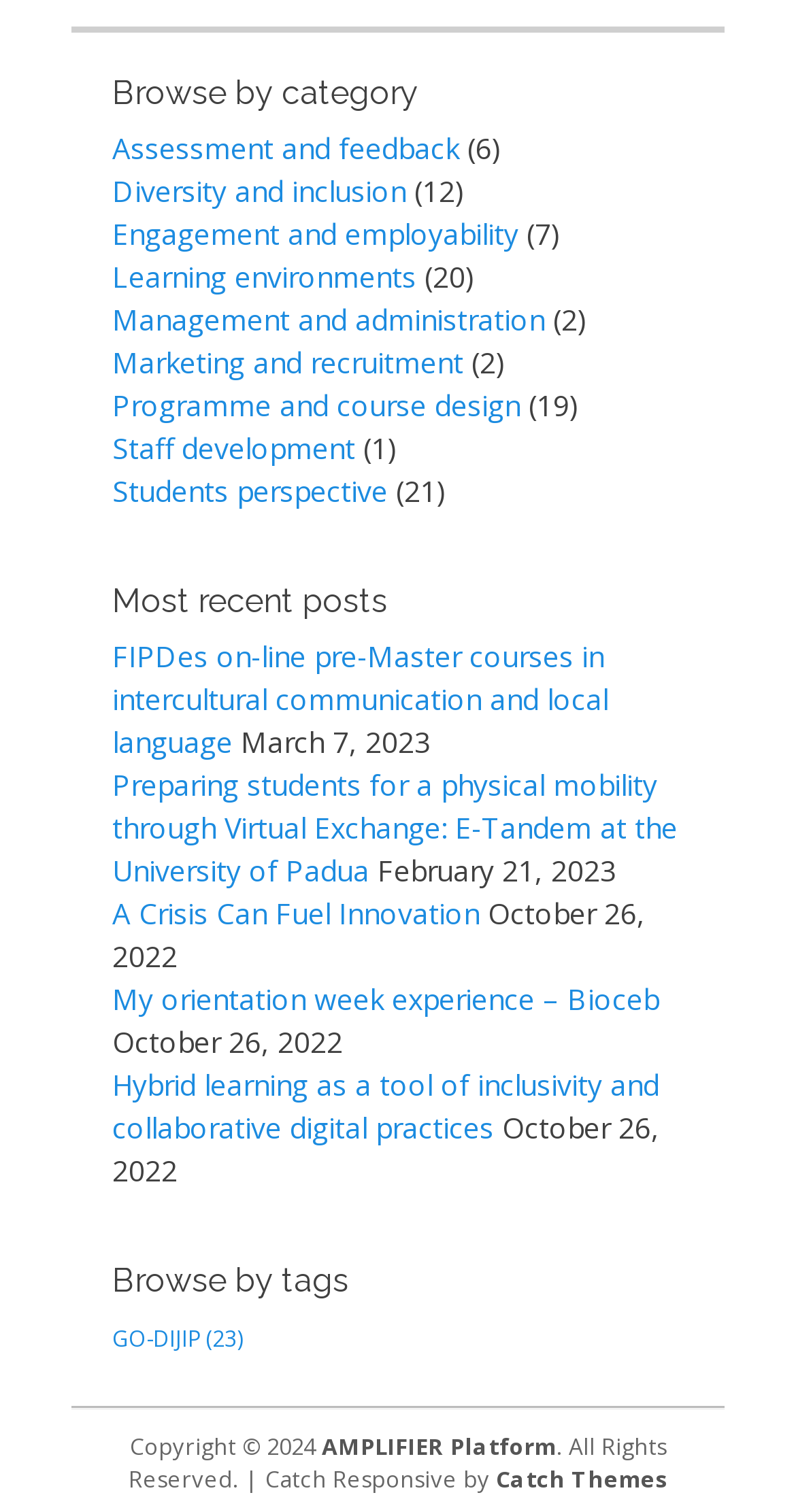Answer the question below in one word or phrase:
What is the date of the most recent post?

March 7, 2023